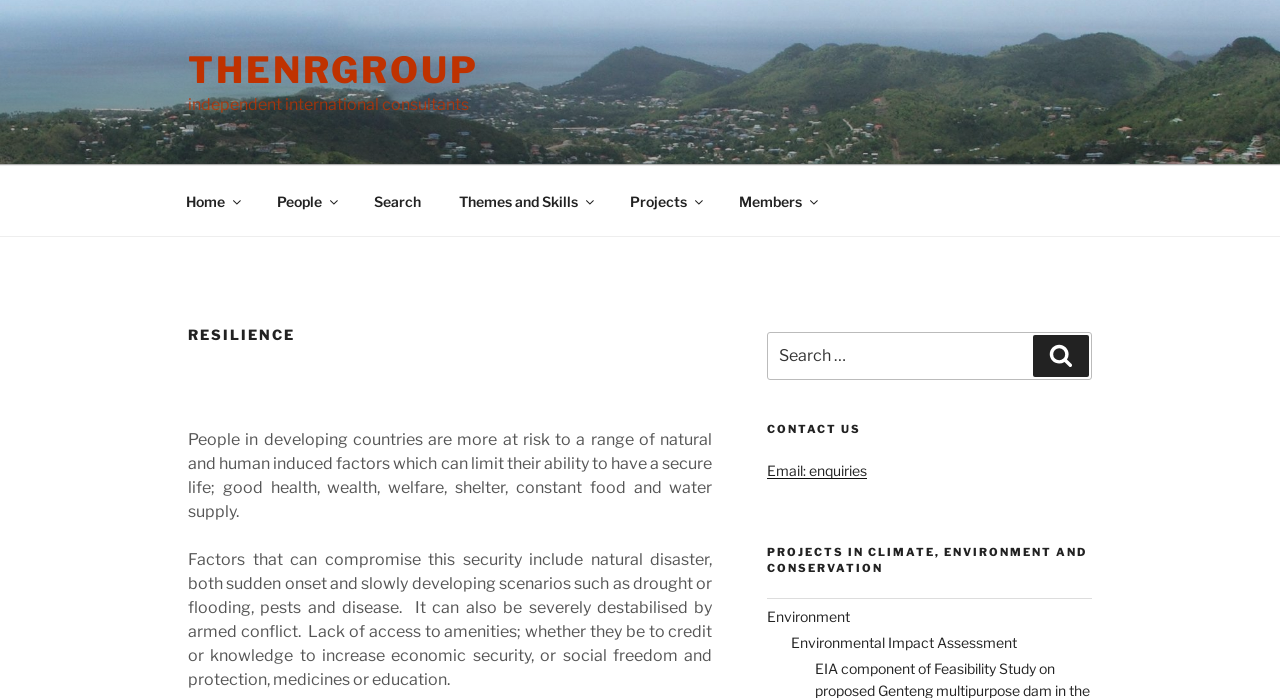Indicate the bounding box coordinates of the element that must be clicked to execute the instruction: "Learn about theNRgroup". The coordinates should be given as four float numbers between 0 and 1, i.e., [left, top, right, bottom].

[0.147, 0.069, 0.374, 0.132]